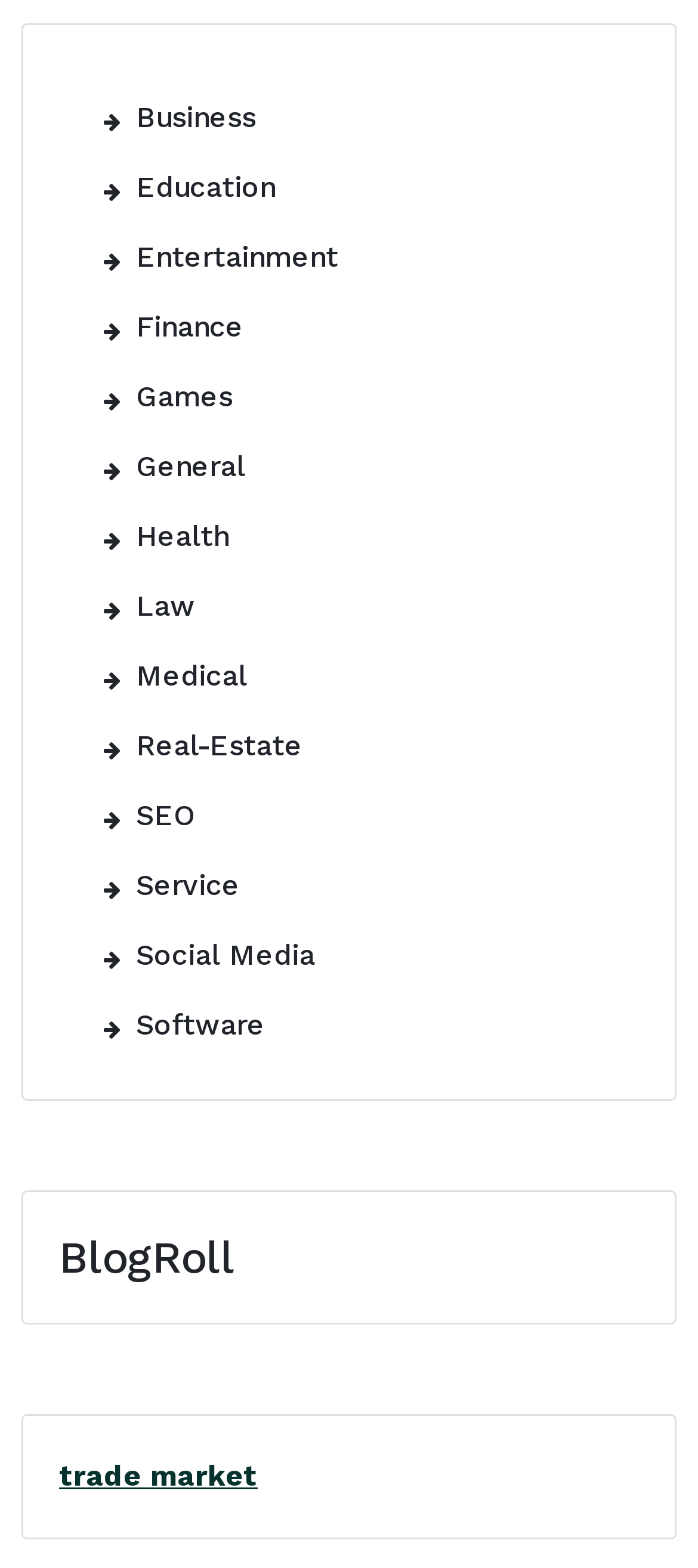From the given element description: "Social Media", find the bounding box for the UI element. Provide the coordinates as four float numbers between 0 and 1, in the order [left, top, right, bottom].

[0.149, 0.586, 0.451, 0.631]